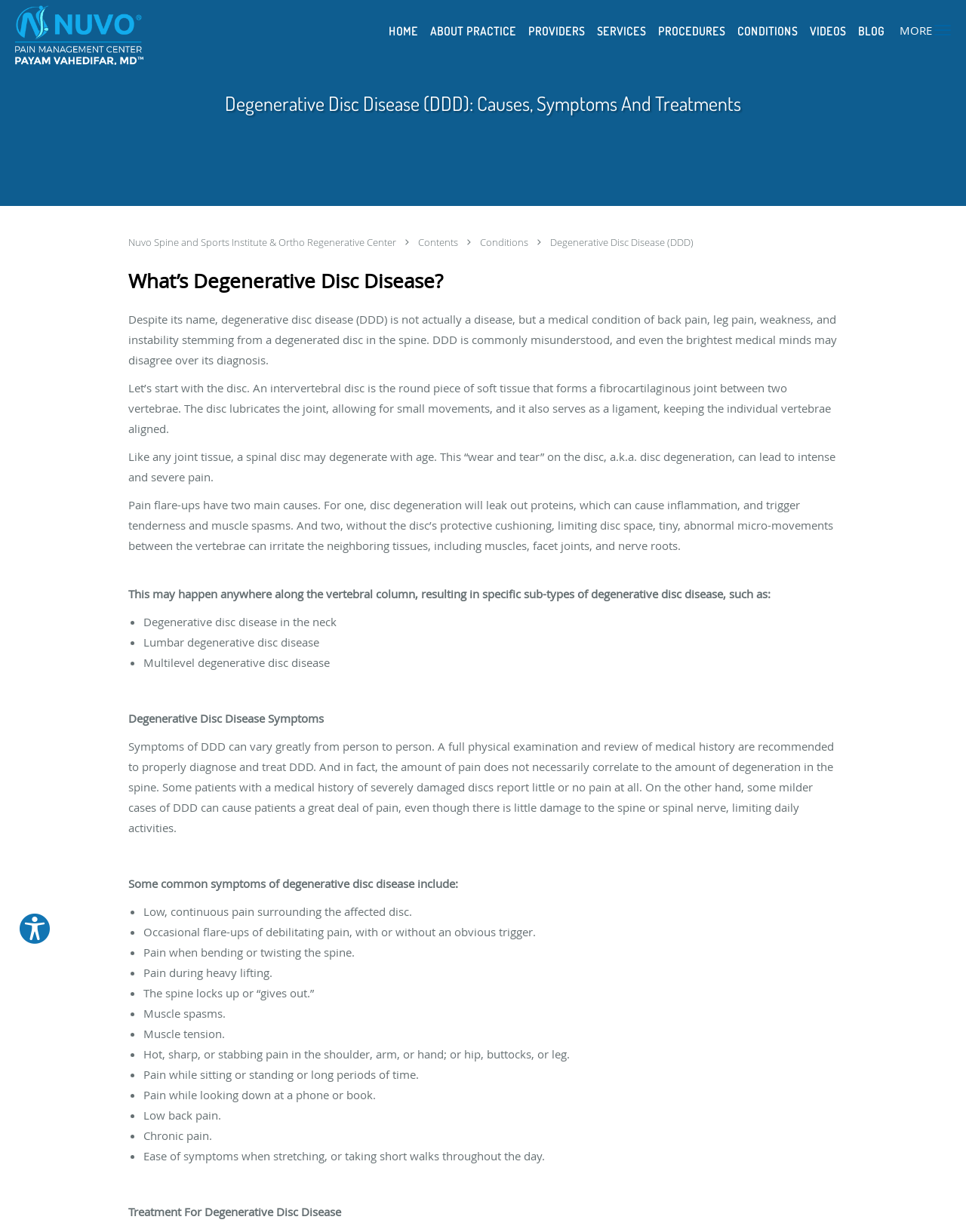Please find the bounding box coordinates for the clickable element needed to perform this instruction: "Explore your accessibility options".

[0.019, 0.74, 0.053, 0.767]